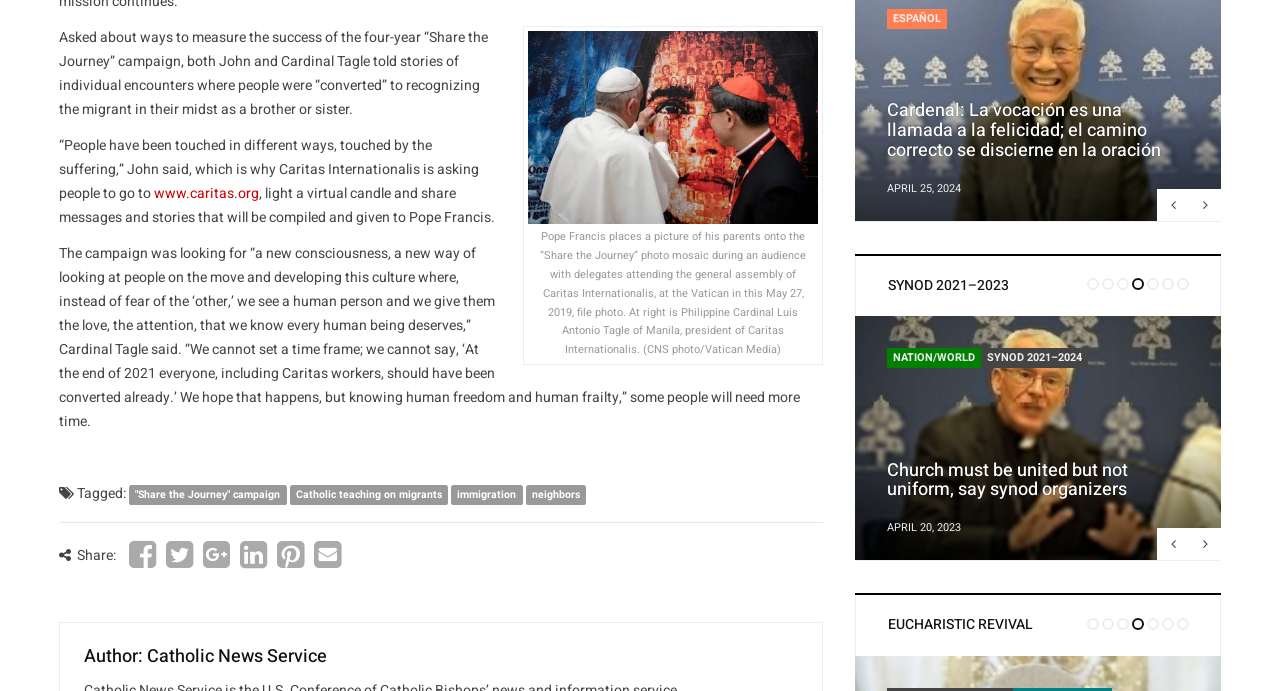Who is the author of this article?
From the image, provide a succinct answer in one word or a short phrase.

Catholic News Service